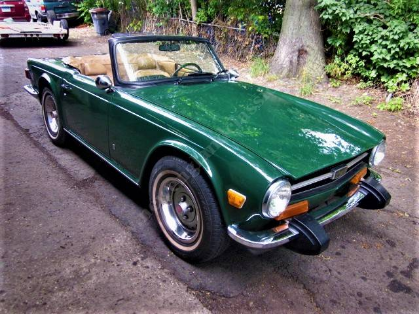Please respond to the question with a concise word or phrase:
How many original miles does the vehicle have?

81,000